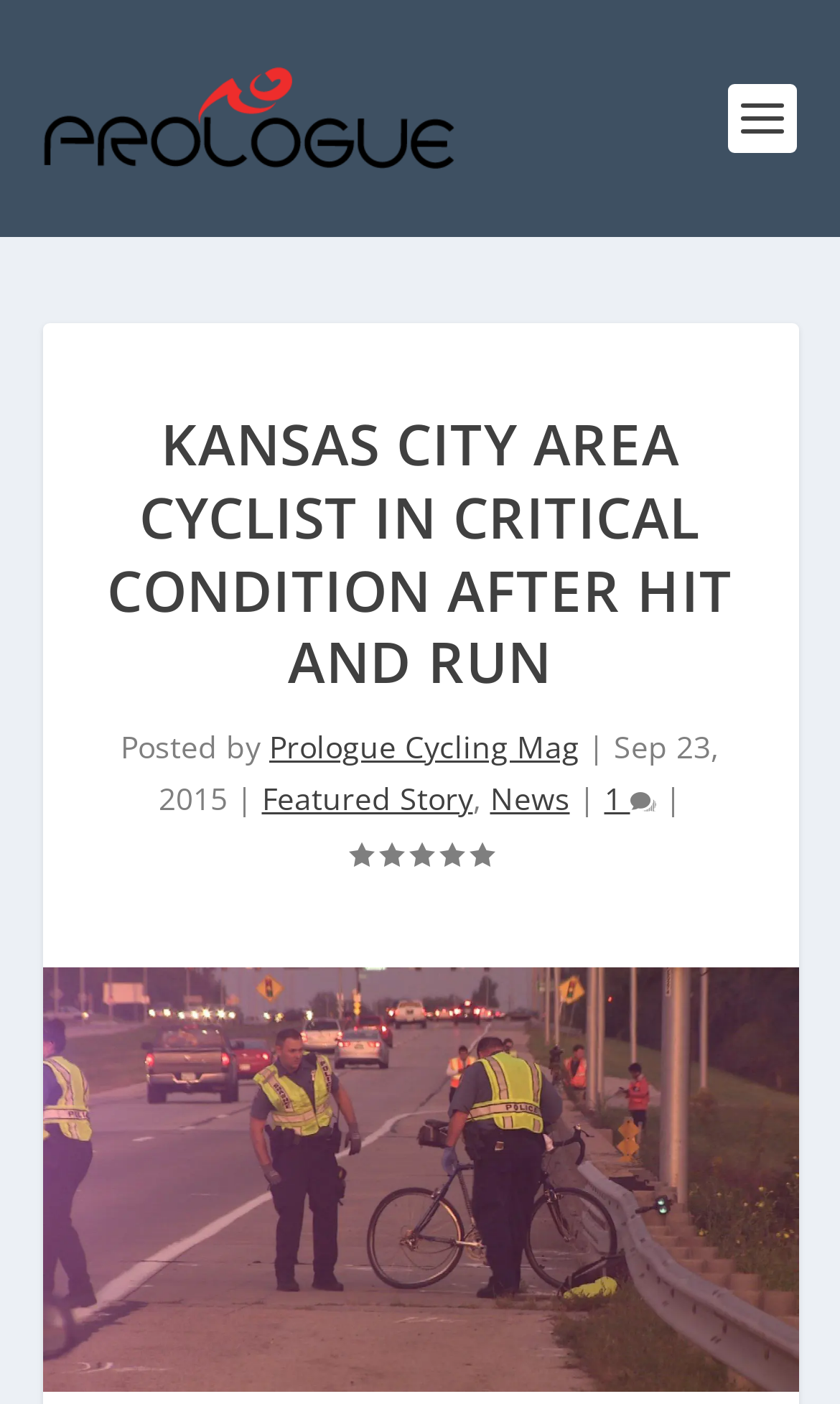Based on the image, provide a detailed response to the question:
How many comments are there on this article?

I found the comment count by looking at the icon with the text '1 ' which is located below the article's title and above the rating.